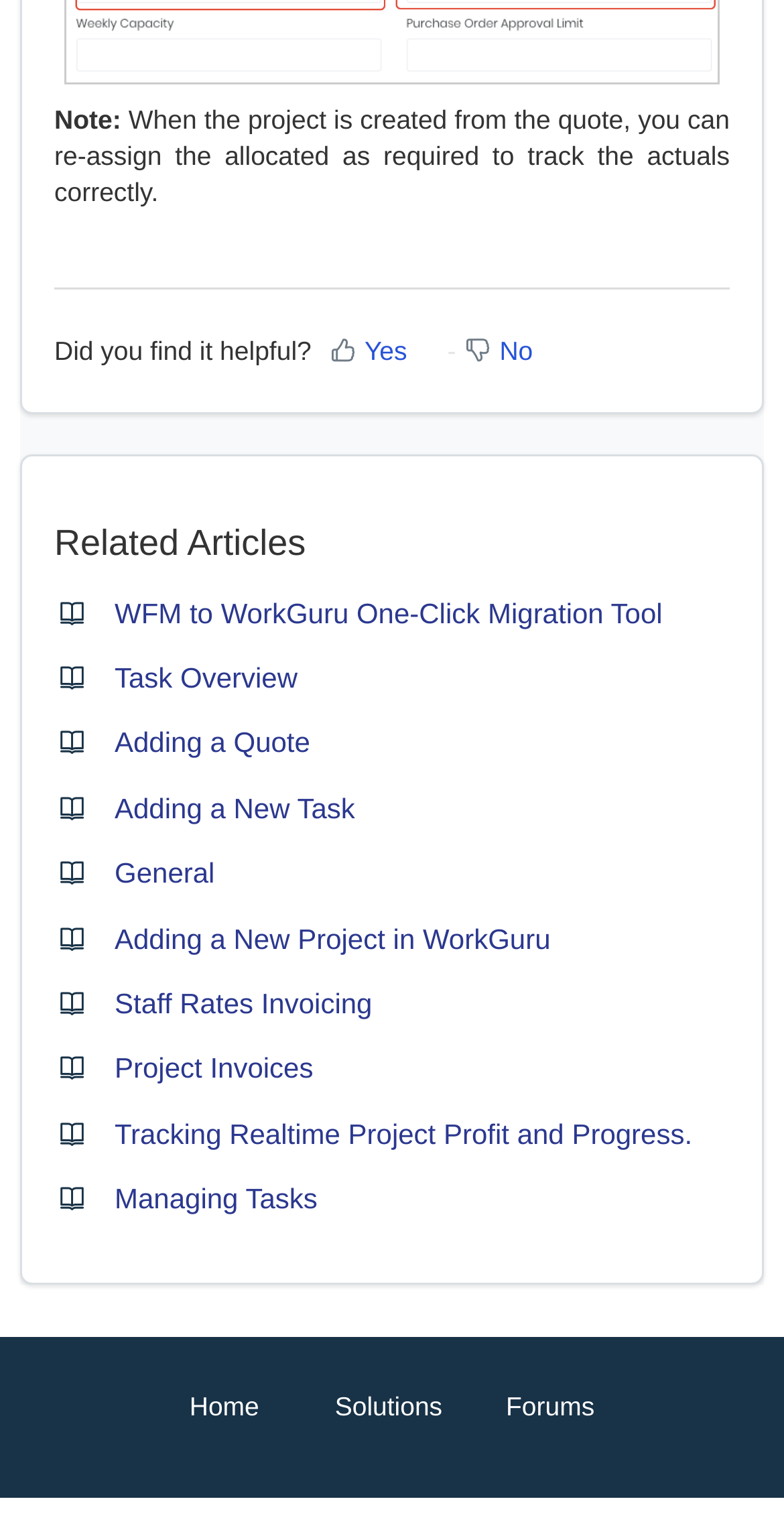Given the element description 2020, identify the bounding box coordinates for the UI element on the webpage screenshot. The format should be (top-left x, top-left y, bottom-right x, bottom-right y), with values between 0 and 1.

None